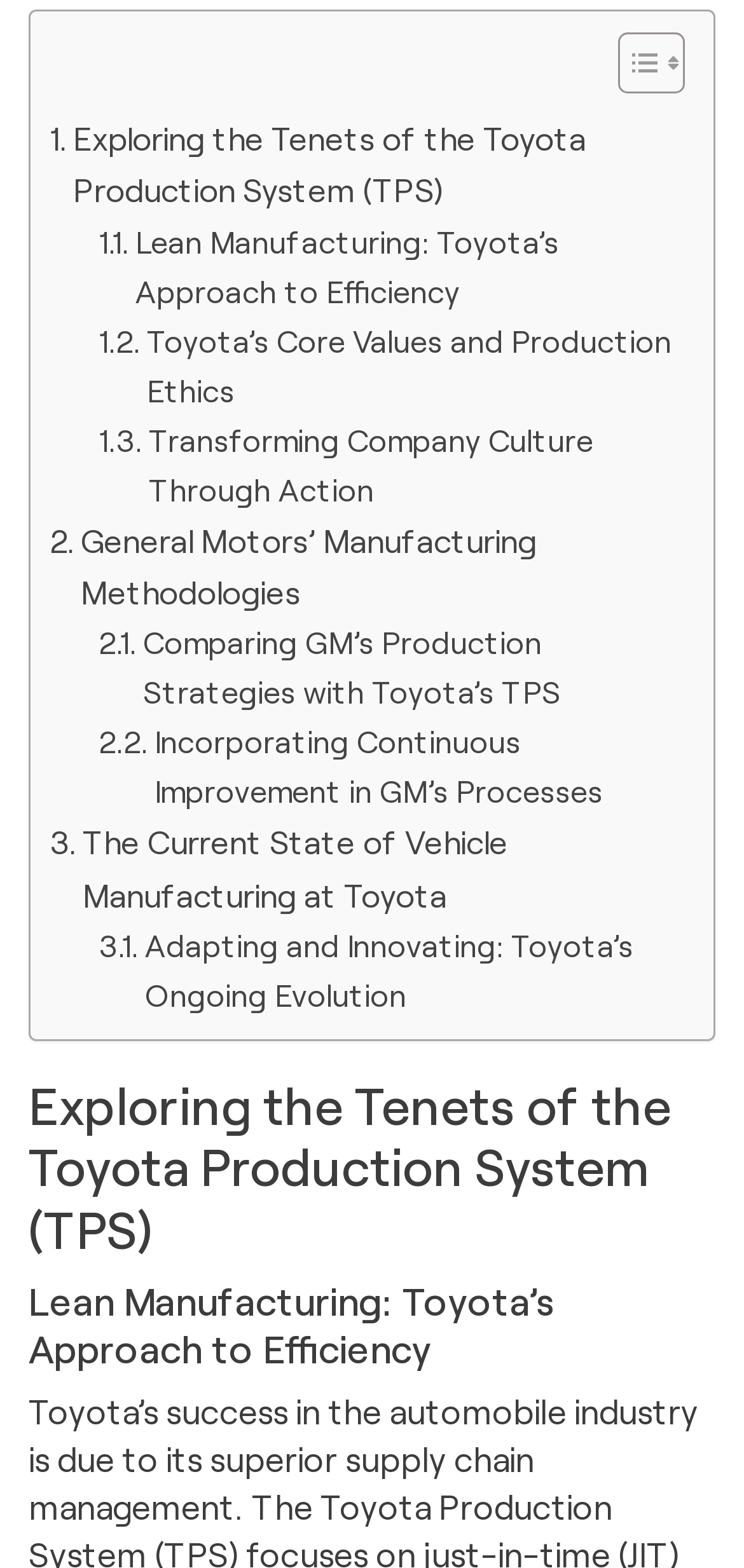Find the bounding box coordinates for the UI element that matches this description: "General Motors’ Manufacturing Methodologies".

[0.067, 0.328, 0.908, 0.394]